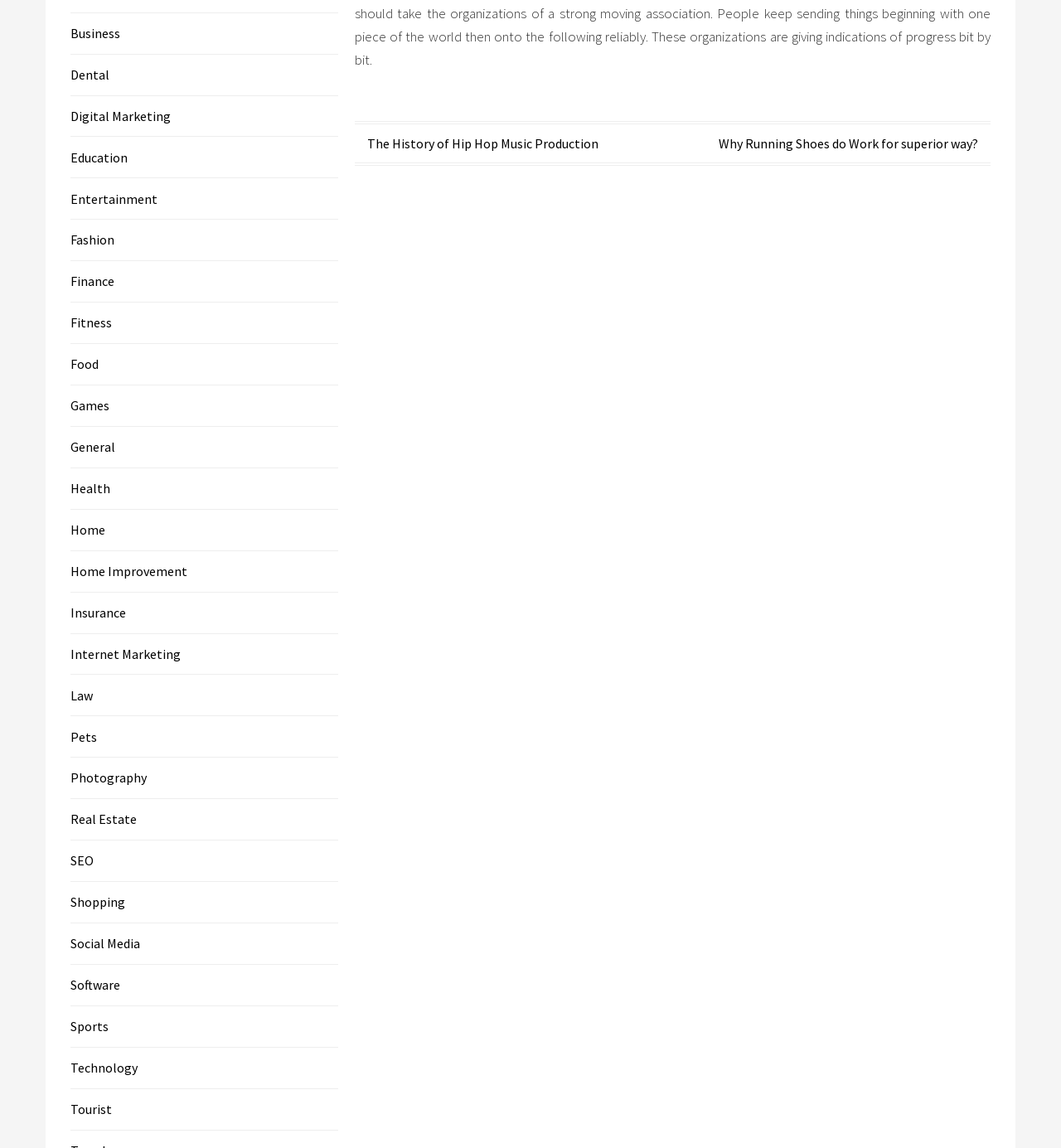Find the bounding box coordinates for the area you need to click to carry out the instruction: "Browse 'Home Improvement'". The coordinates should be four float numbers between 0 and 1, indicated as [left, top, right, bottom].

[0.066, 0.49, 0.177, 0.505]